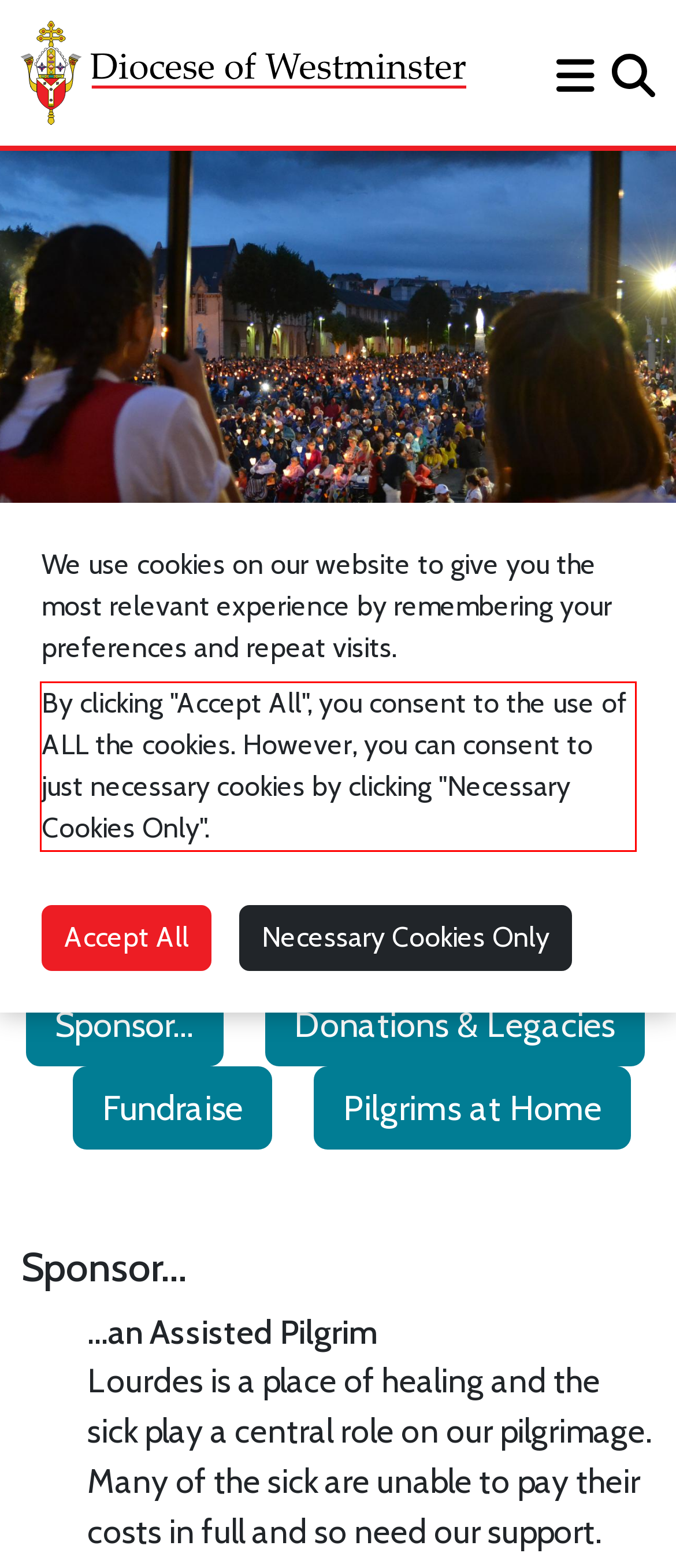Please perform OCR on the text within the red rectangle in the webpage screenshot and return the text content.

By clicking "Accept All", you consent to the use of ALL the cookies. However, you can consent to just necessary cookies by clicking "Necessary Cookies Only".